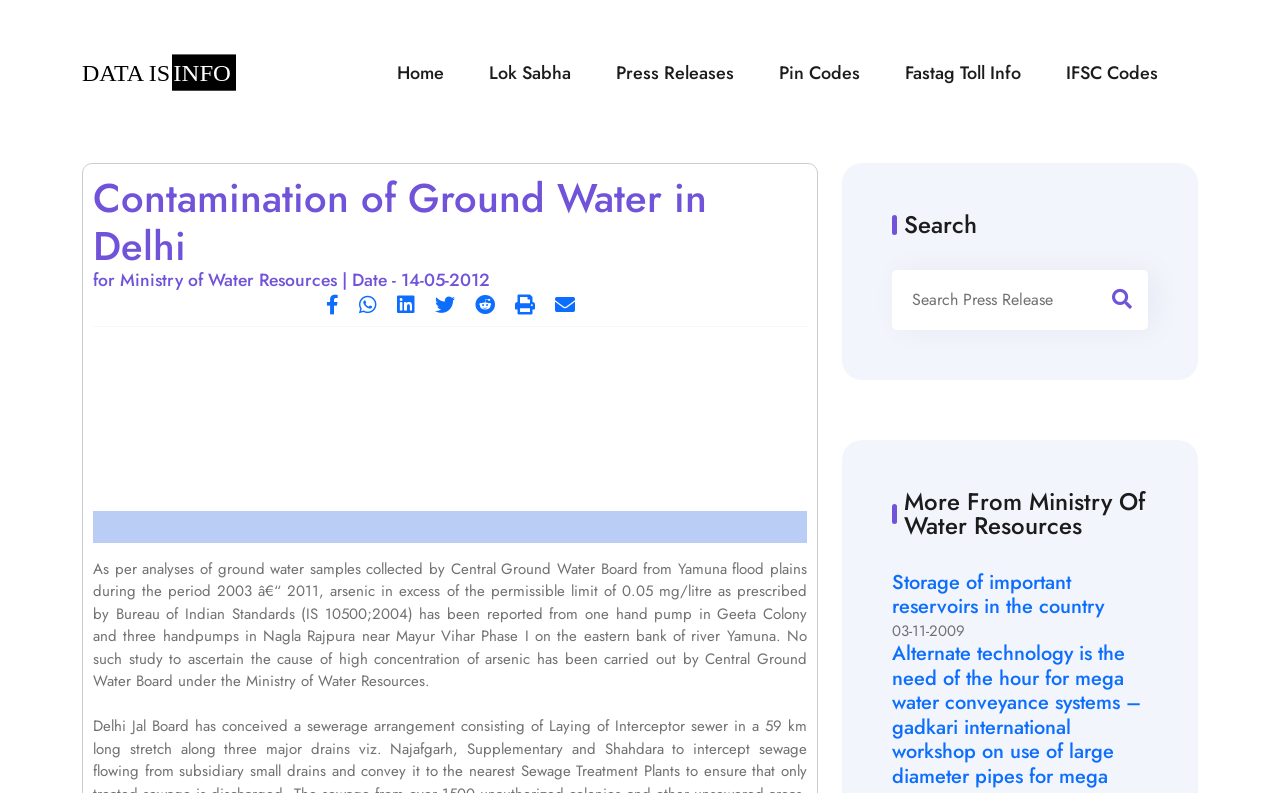Describe all the key features and sections of the webpage thoroughly.

This webpage is a press release from the Government of India, specifically about the contamination of ground water in Delhi. At the top left, there is a logo of "Data Is Info" with a link to the homepage. Next to it, there are several links to different sections, including "Home", "Lok Sabha", "Press Releases", "Pin Codes", "Fastag Toll Info", and "IFSC Codes".

Below the links, there is a heading that reads "Contamination of Ground Water in Delhi" followed by a subheading that mentions the Ministry of Water Resources and the date "14-05-2012". There is also a link to the Ministry of Water Resources.

On the right side of the page, there are social media buttons, including Facebook, WhatsApp, LinkedIn, Twitter, Reddit, and a print button. Below these buttons, there is a separator line, followed by an advertisement iframe.

The main content of the page is a press release that discusses the analysis of ground water samples collected by the Central Ground Water Board. The text explains that arsenic has been reported in excess of the permissible limit in some areas.

On the right side of the page, there is a search function with a heading "Search" and a text box to input search queries. Below the search function, there is a heading "More From Ministry Of Water Resources" followed by a link to another press release about the storage of important reservoirs in the country, along with its publication date.